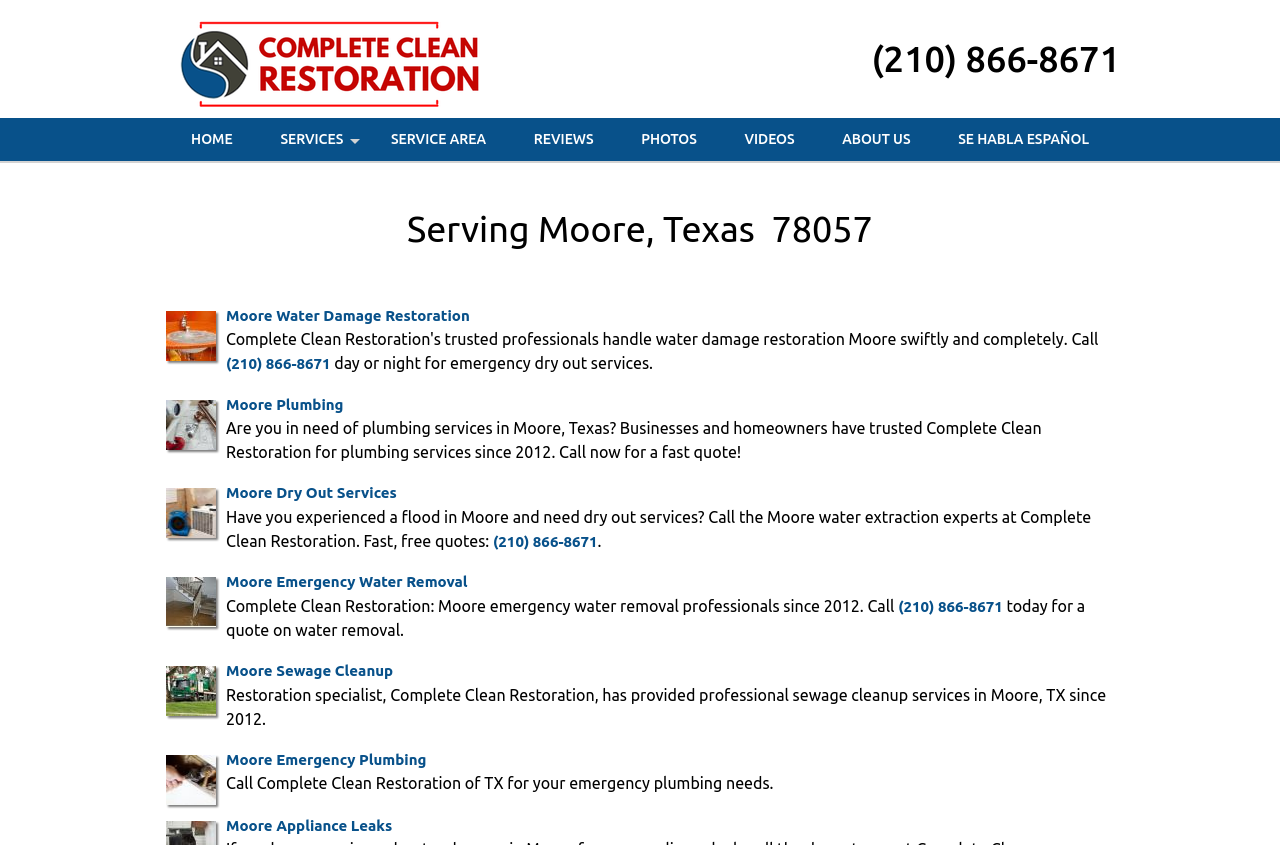What is the purpose of the images on the webpage?
Please provide a single word or phrase answer based on the image.

To illustrate services